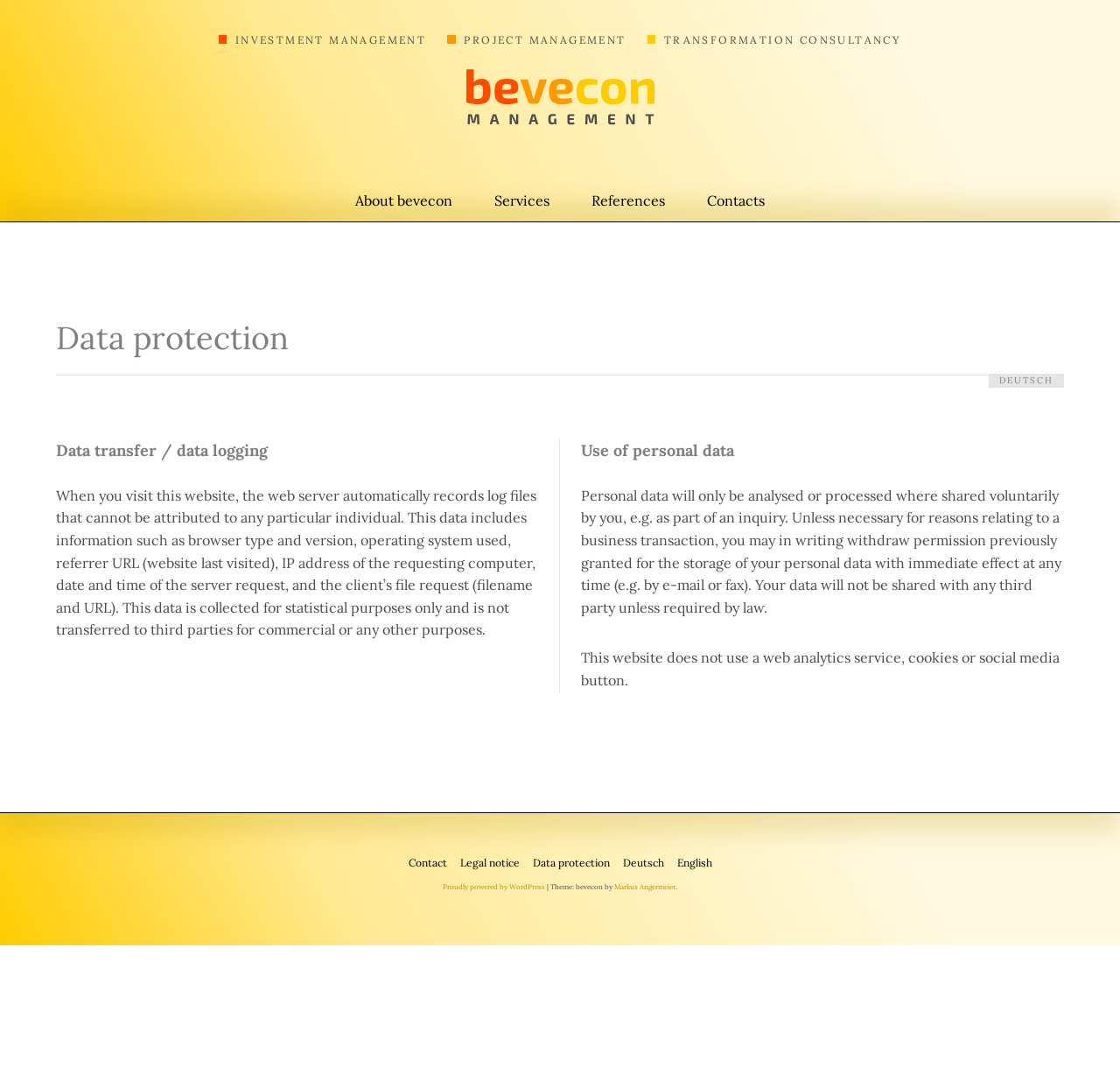Provide the bounding box coordinates of the HTML element described as: "Deutsch". The bounding box coordinates should be four float numbers between 0 and 1, i.e., [left, top, right, bottom].

[0.551, 0.787, 0.597, 0.819]